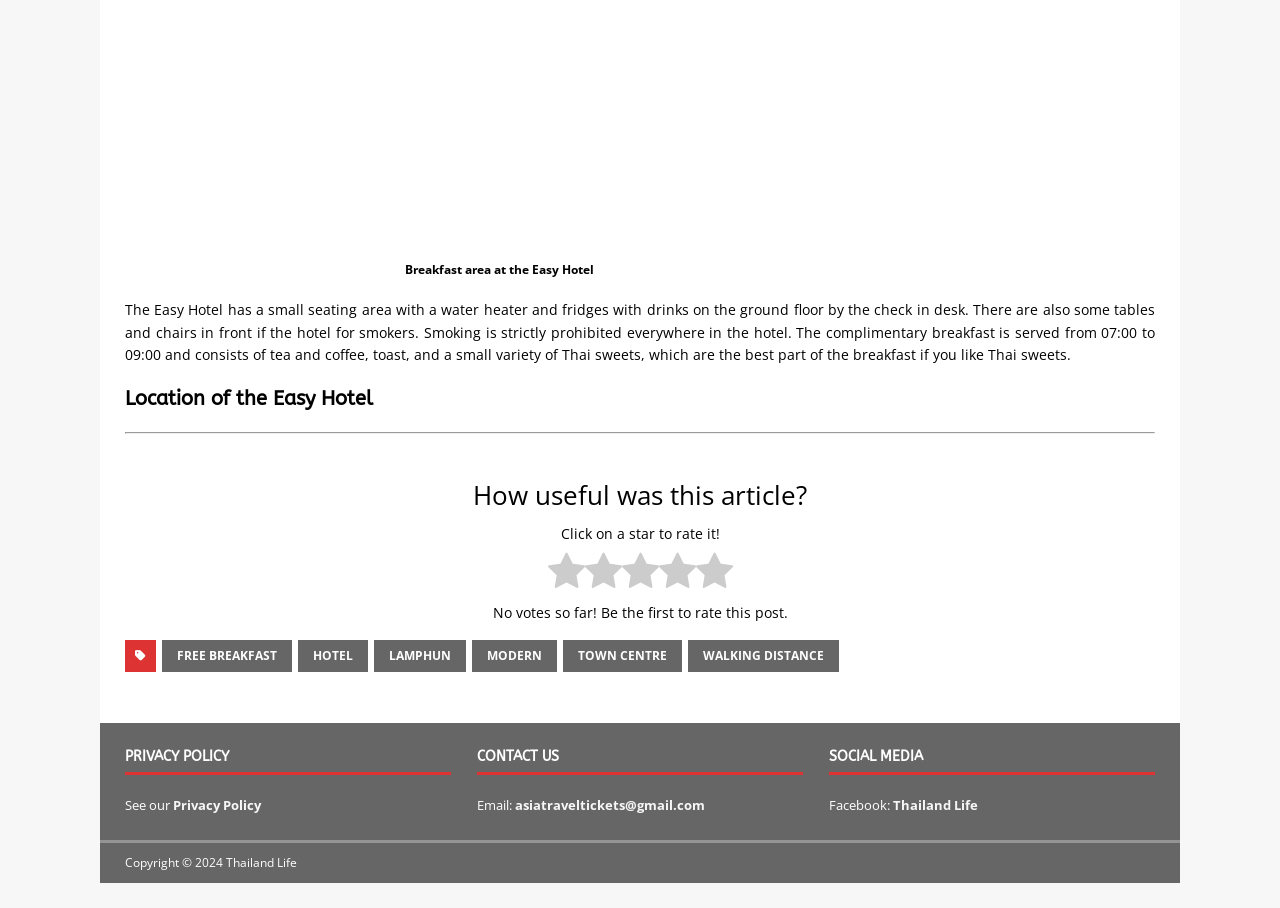Please identify the bounding box coordinates of the element I should click to complete this instruction: 'Read the Privacy Policy'. The coordinates should be given as four float numbers between 0 and 1, like this: [left, top, right, bottom].

[0.135, 0.876, 0.204, 0.896]